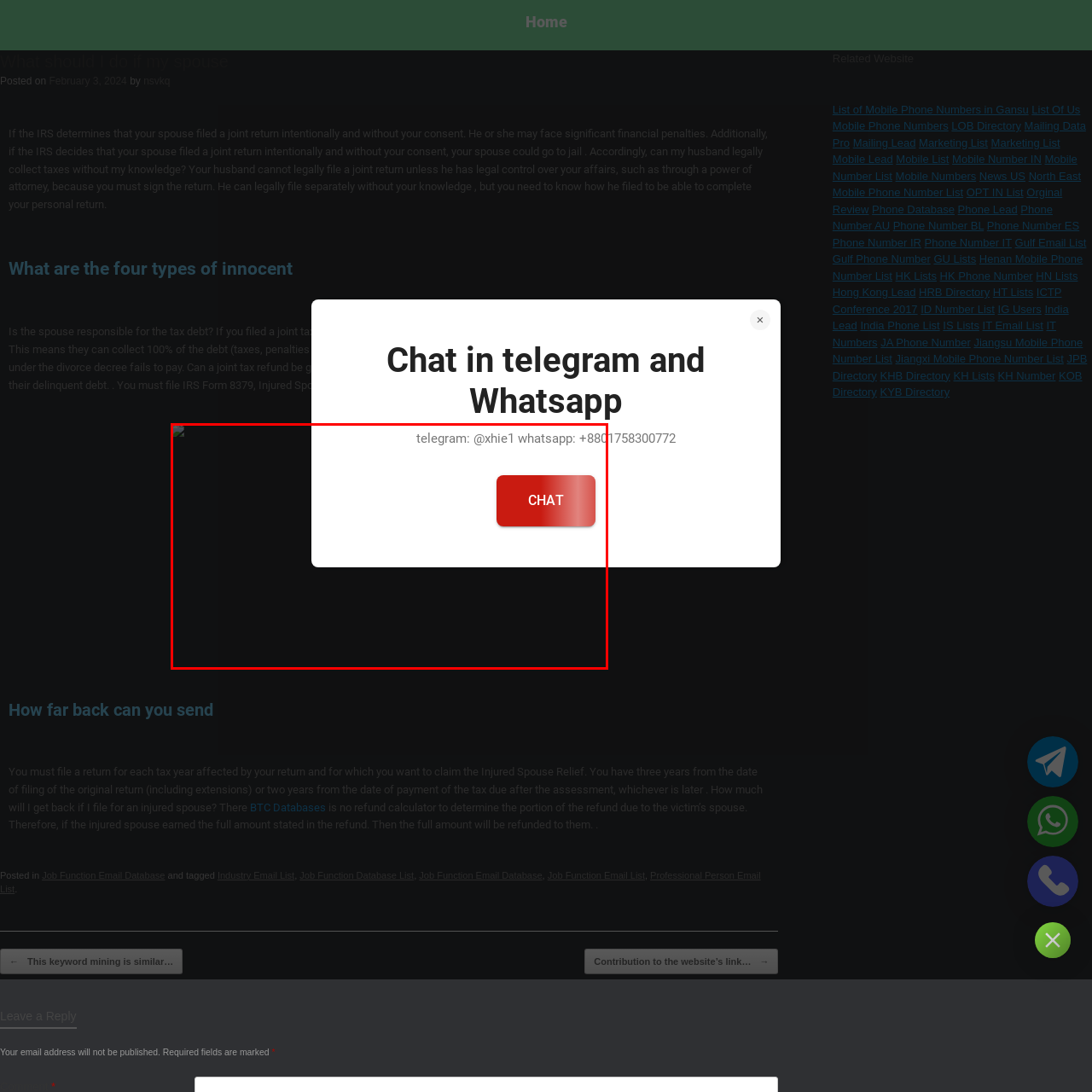Inspect the image within the red box and provide a detailed and thorough answer to the following question: What is the color of the 'CHAT' button?

The 'CHAT' button is a bold, red button that stands out against the dark background of the interface. Its red color makes it visually appealing and inviting to users.